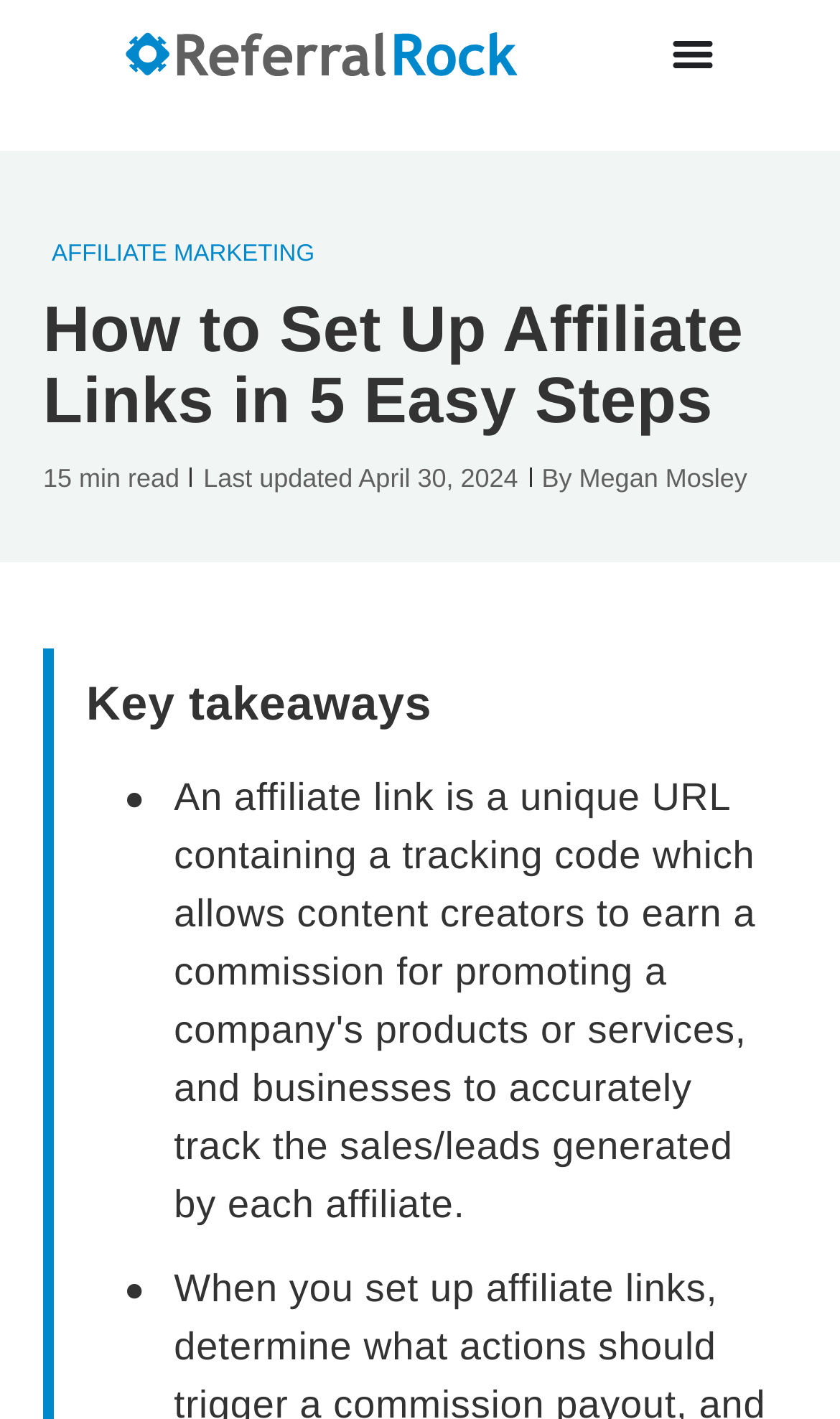Give a one-word or short-phrase answer to the following question: 
What is the logo of the website?

Referral Rock Logo